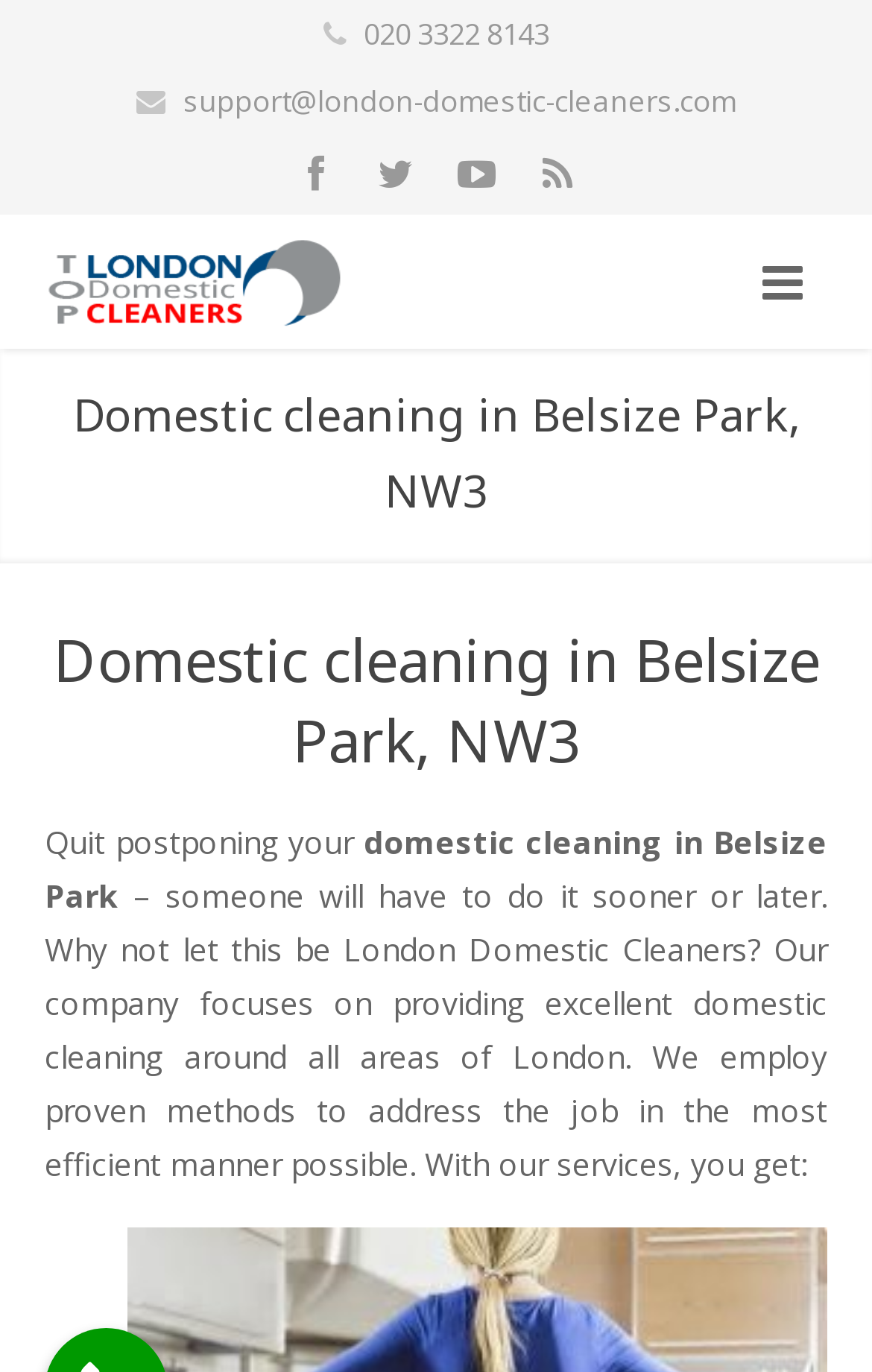Please analyze the image and give a detailed answer to the question:
What is the tone of the webpage's content?

The language used on the webpage, such as 'Quit postponing your domestic cleaning in Belsize Park – someone will have to do it sooner or later. Why not let this be London Domestic Cleaners?' has an encouraging tone, while the overall content presents a professional image of the company.